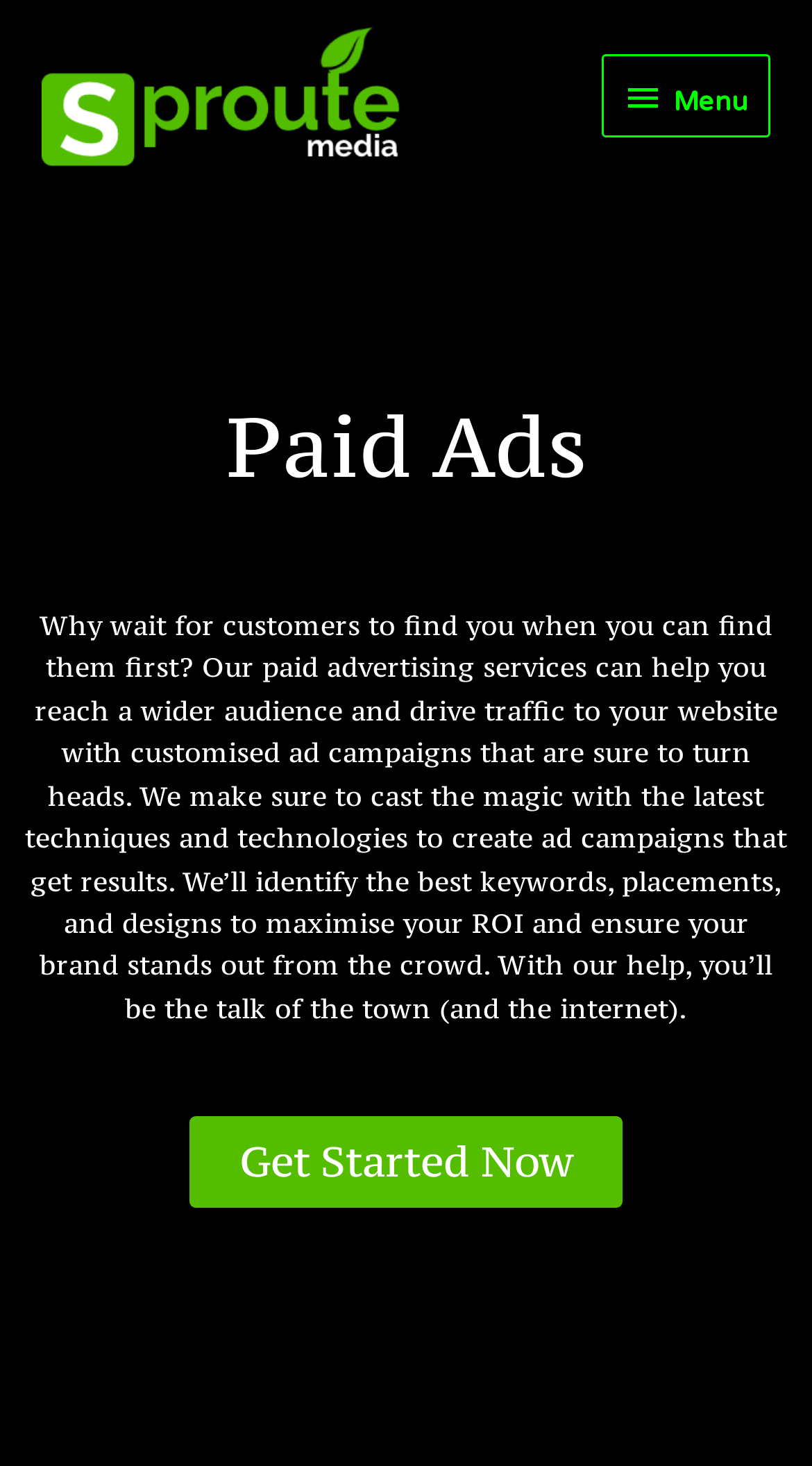Locate the bounding box coordinates for the element described below: "Menu Menu". The coordinates must be four float values between 0 and 1, formatted as [left, top, right, bottom].

[0.741, 0.037, 0.949, 0.094]